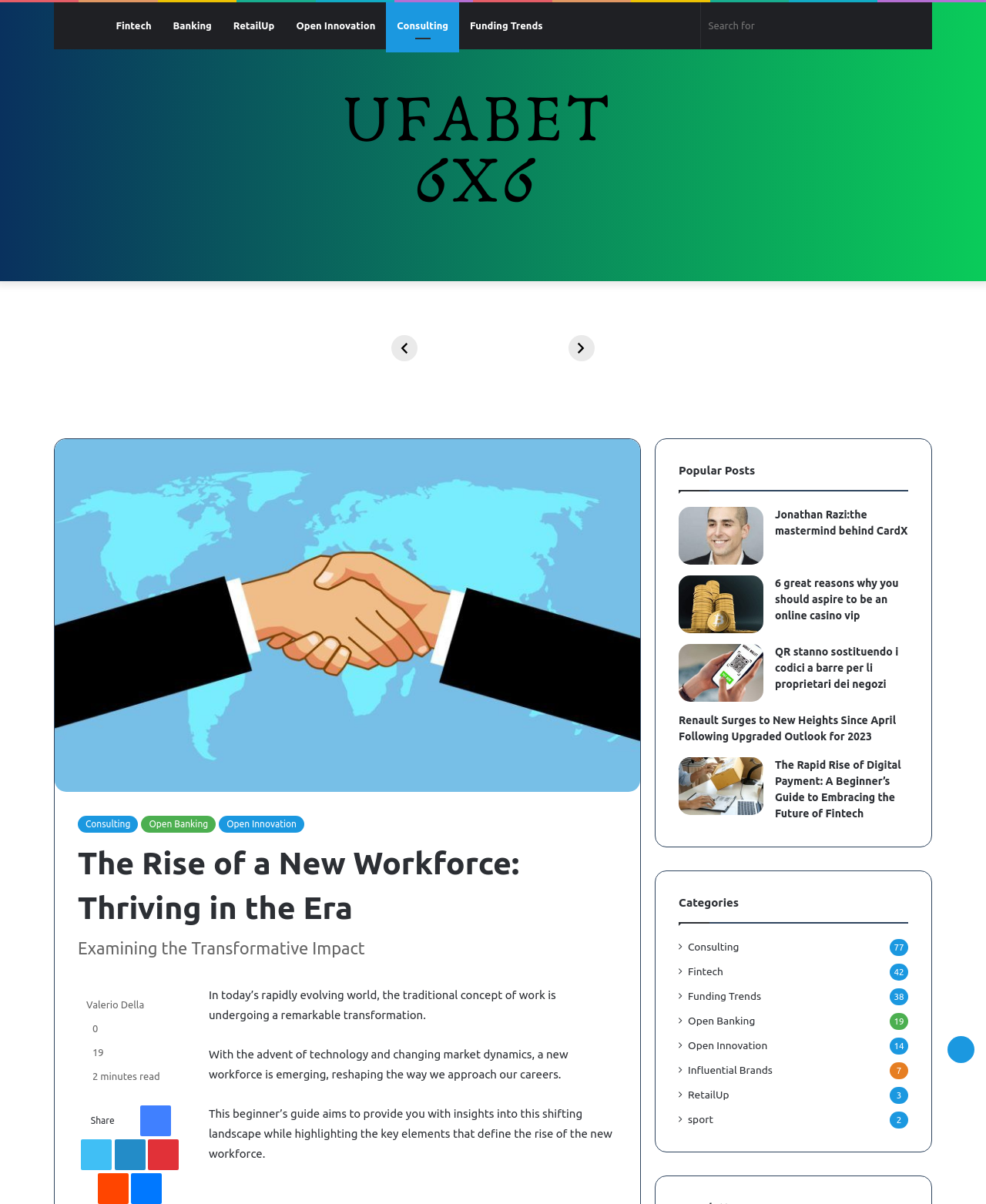Find the bounding box of the UI element described as follows: "Revolutionizing the Financial".

[0.0, 0.002, 0.132, 0.011]